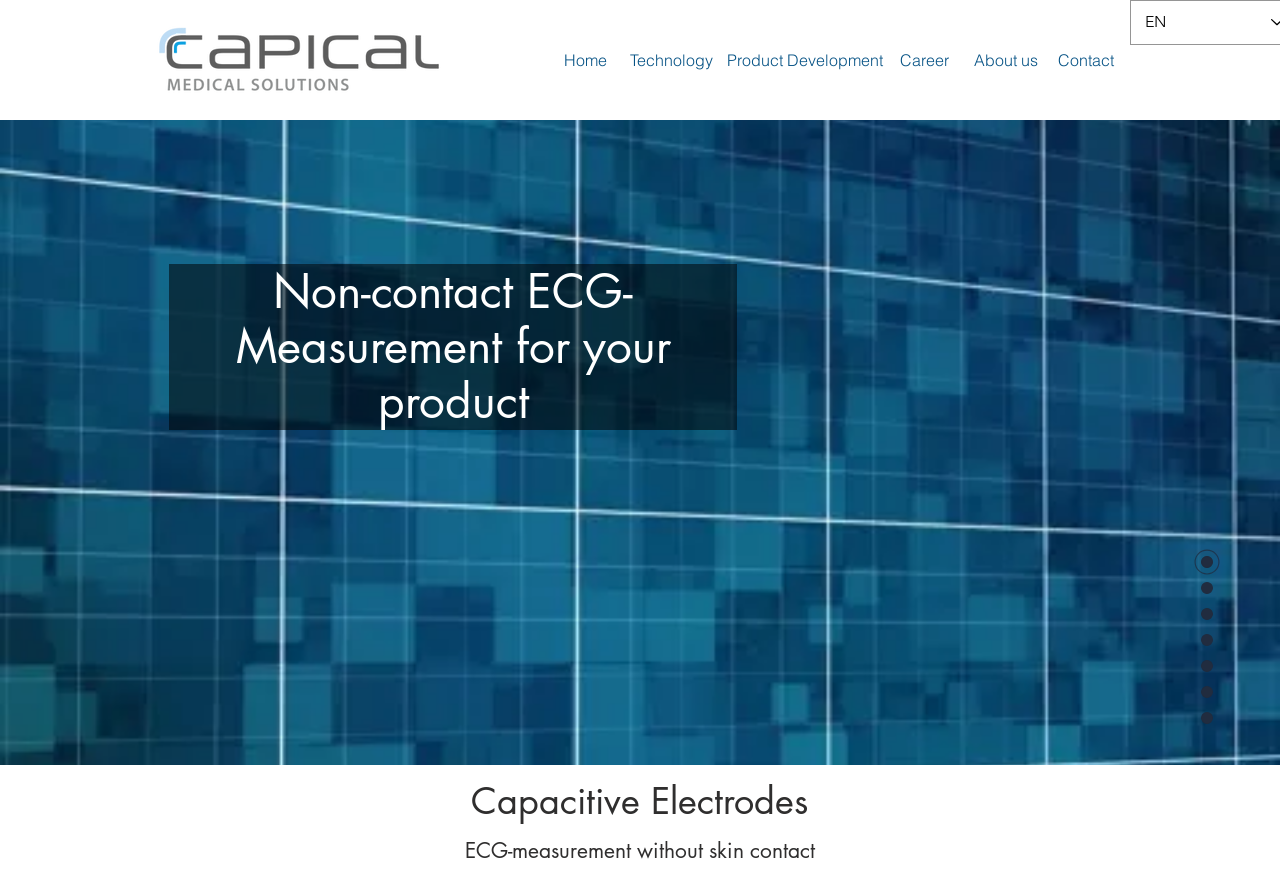Please specify the bounding box coordinates for the clickable region that will help you carry out the instruction: "Click the CAPICAL logo".

[0.117, 0.019, 0.352, 0.115]